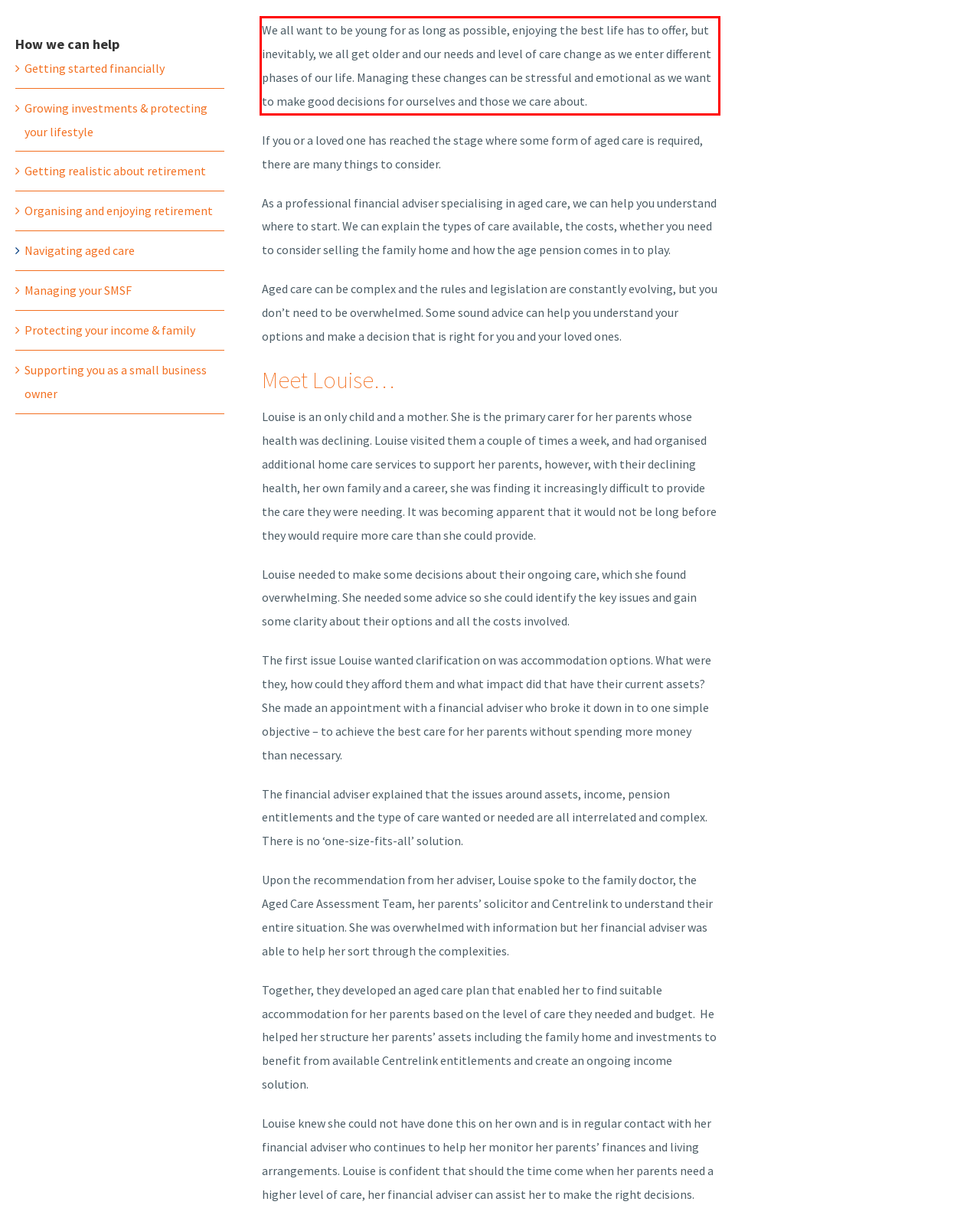View the screenshot of the webpage and identify the UI element surrounded by a red bounding box. Extract the text contained within this red bounding box.

We all want to be young for as long as possible, enjoying the best life has to offer, but inevitably, we all get older and our needs and level of care change as we enter different phases of our life. Managing these changes can be stressful and emotional as we want to make good decisions for ourselves and those we care about.